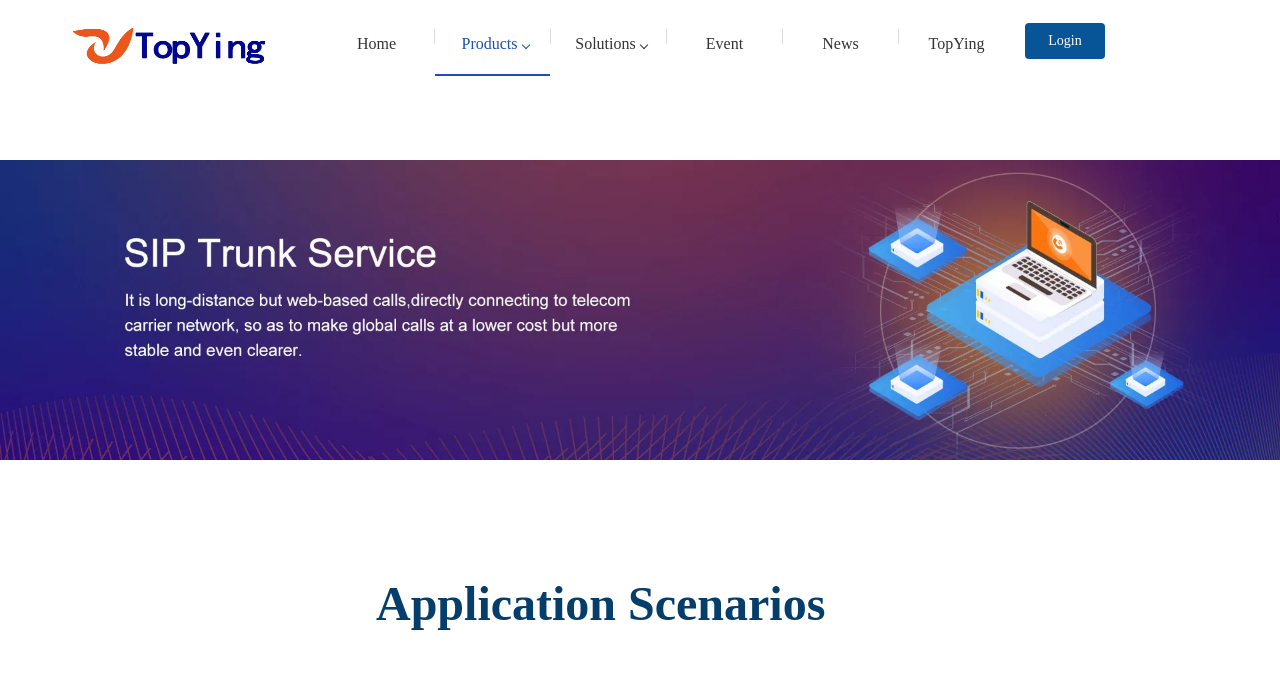Please determine the bounding box coordinates for the UI element described here. Use the format (top-left x, top-left y, bottom-right x, bottom-right y) with values bounded between 0 and 1: HomeHome

[0.257, 0.016, 0.331, 0.112]